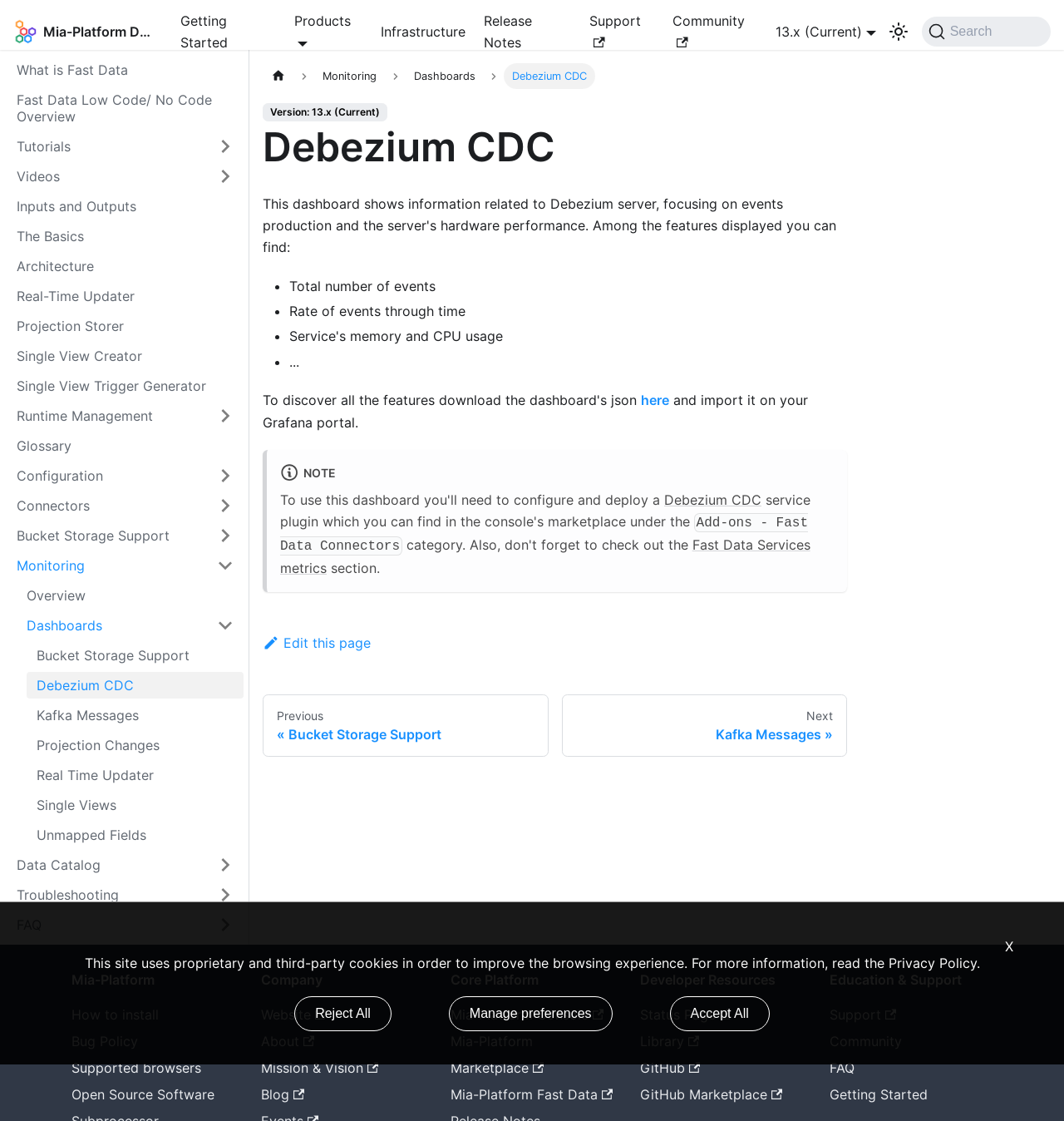Given the description Edit this page, predict the bounding box coordinates of the UI element. Ensure the coordinates are in the format (top-left x, top-left y, bottom-right x, bottom-right y) and all values are between 0 and 1.

[0.247, 0.566, 0.348, 0.581]